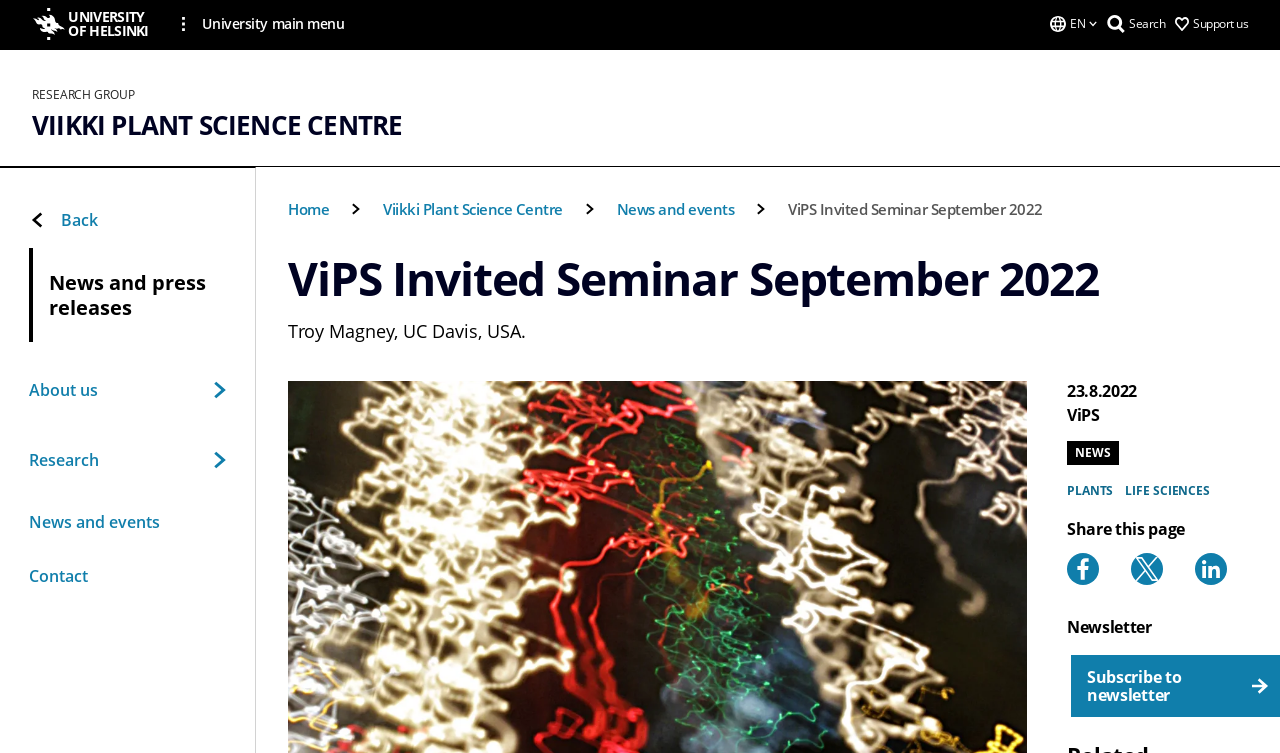Given the description of a UI element: "ViPS Invited Seminar September 2022", identify the bounding box coordinates of the matching element in the webpage screenshot.

[0.616, 0.264, 0.814, 0.291]